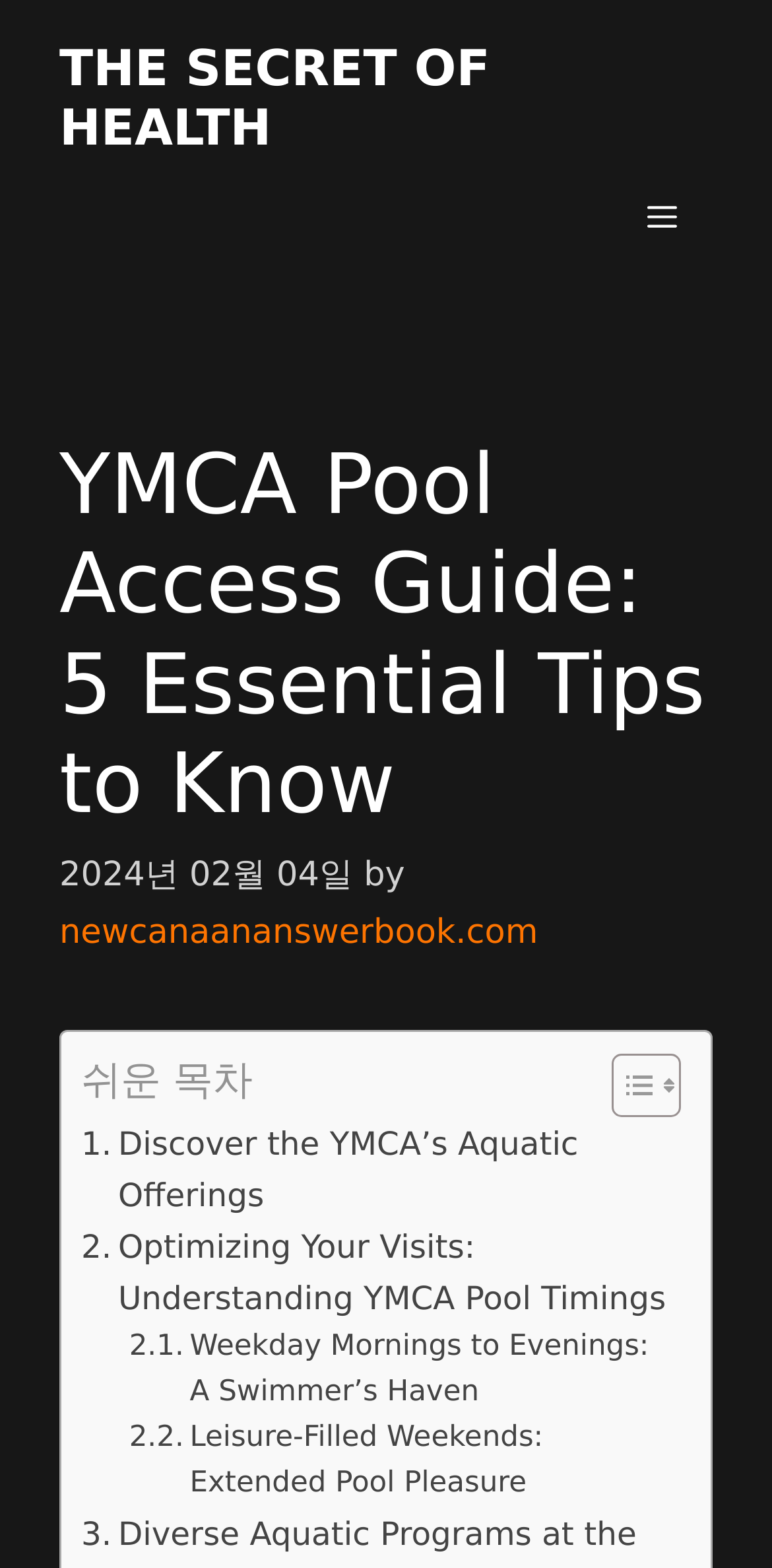Please examine the image and answer the question with a detailed explanation:
What is the title of the first link in the content section?

I found the title of the first link by looking at the link elements in the content section and found the one with the text 'Discover the YMCA’s Aquatic Offerings'.